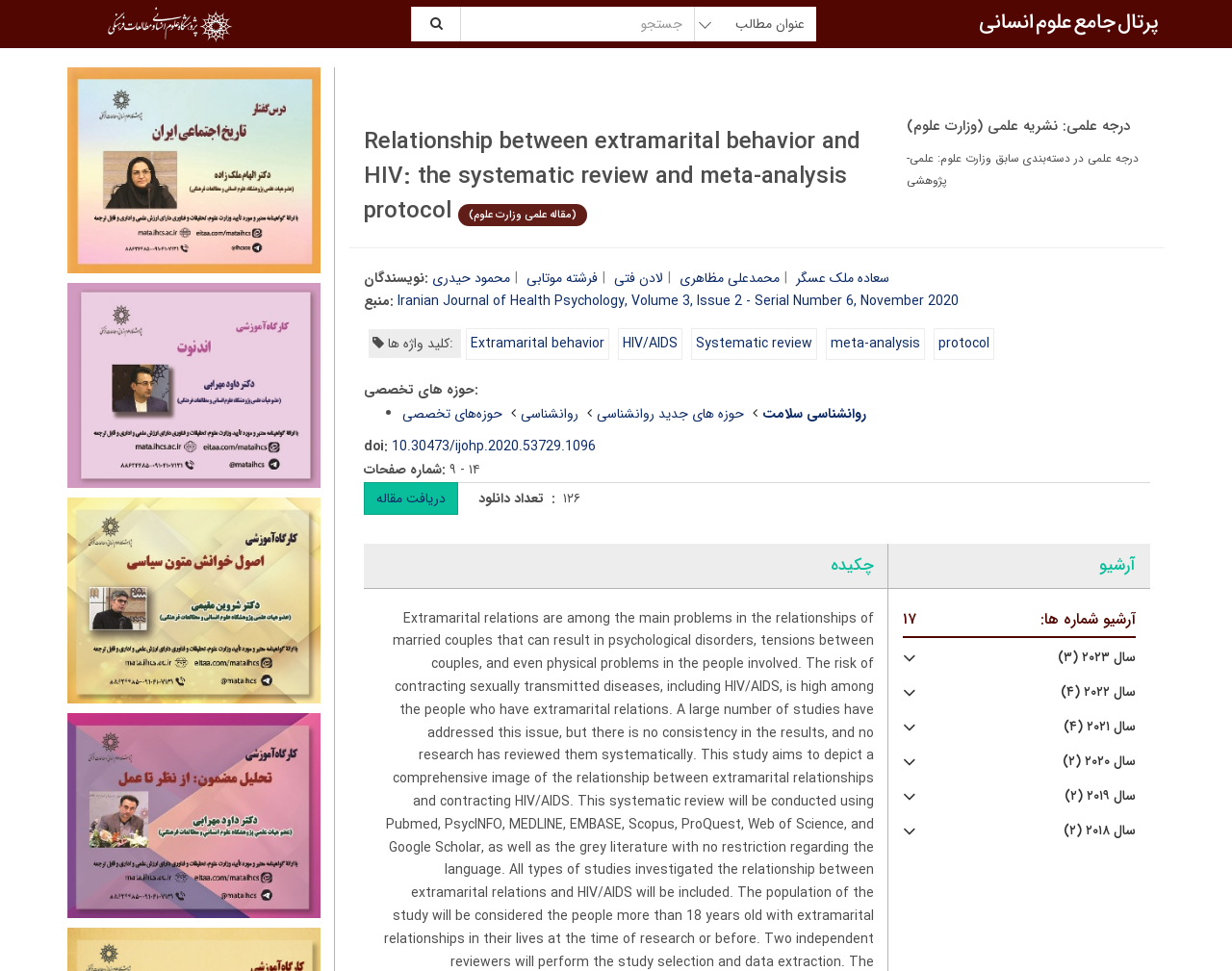Determine the coordinates of the bounding box for the clickable area needed to execute this instruction: "Download the article".

[0.295, 0.496, 0.371, 0.53]